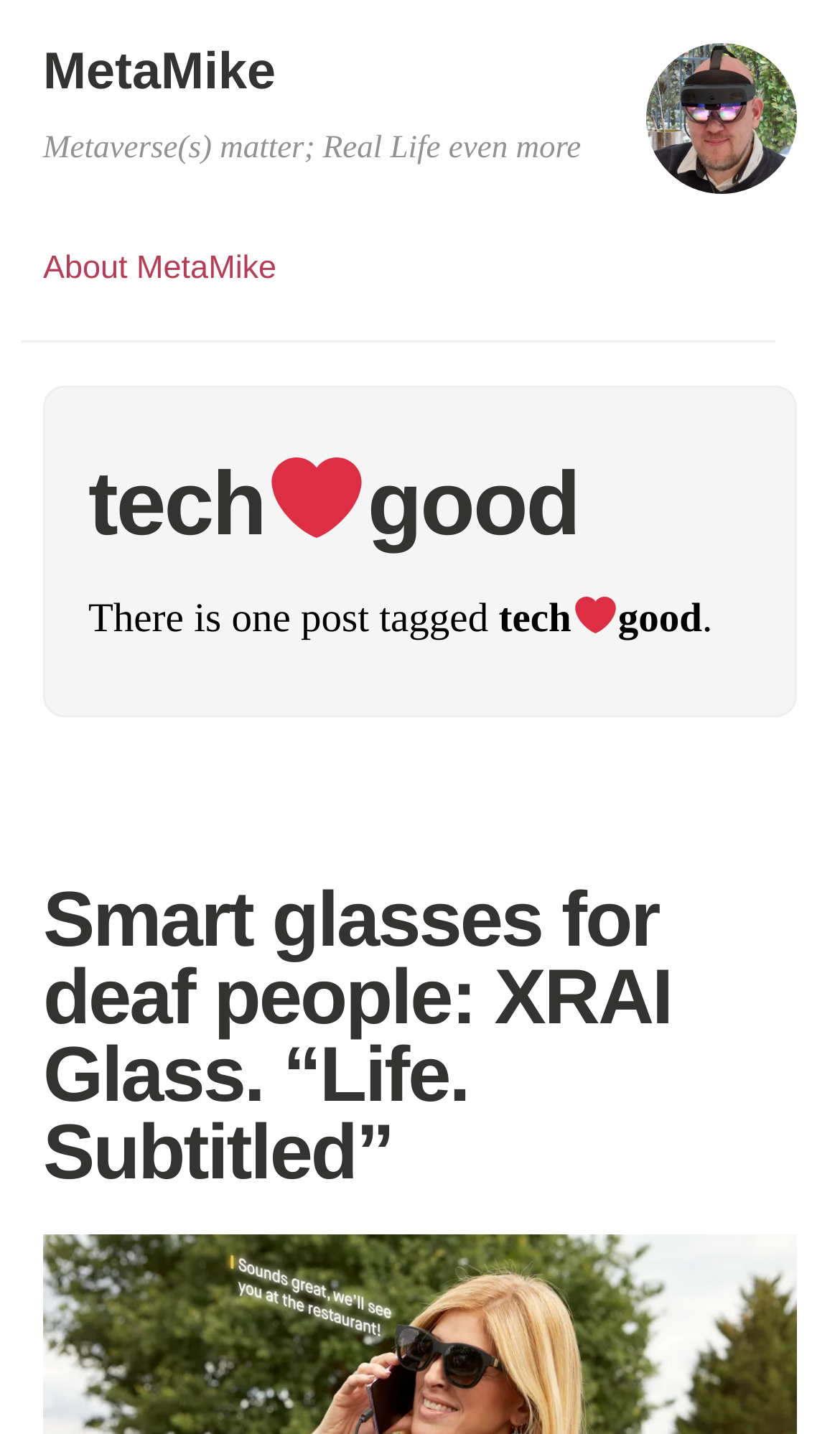Describe all the visual and textual components of the webpage comprehensively.

The webpage is titled "tech❤️good | MetaMike" and has a prominent link to "MetaMike" at the top right corner, accompanied by a small image of "MetaMike". Below this, there is a static text that reads "Metaverse(s) matter; Real Life even more". 

On the top left corner, there is another link to "MetaMike" and a link to "About MetaMike" below it. 

The main content of the webpage is divided into two sections. The first section has a heading that reads "tech ❤️ good" with a heart symbol image embedded in the text. Below this heading, there is a static text that reads "There is one post tagged" followed by another heart symbol image and the text "good" with a period at the end.

The second section has a heading that reads "Smart glasses for deaf people: XRAI Glass. “Life. Subtitled”" which is also a link. This section appears to be a blog post or article title.